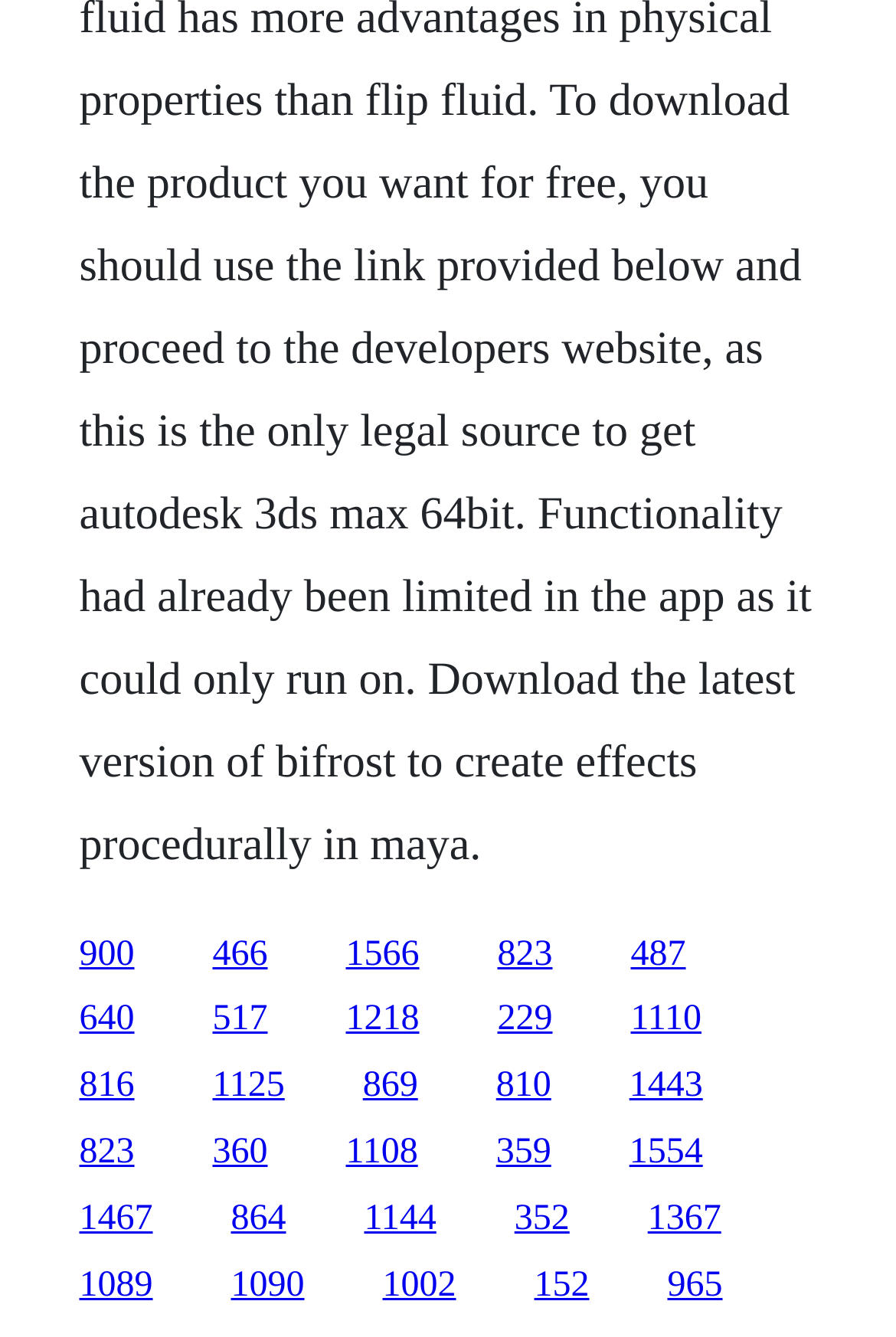With reference to the screenshot, provide a detailed response to the question below:
What is the vertical position of the first link?

I looked at the y1 coordinate of the first link element, which is 0.699, indicating its vertical position on the webpage.